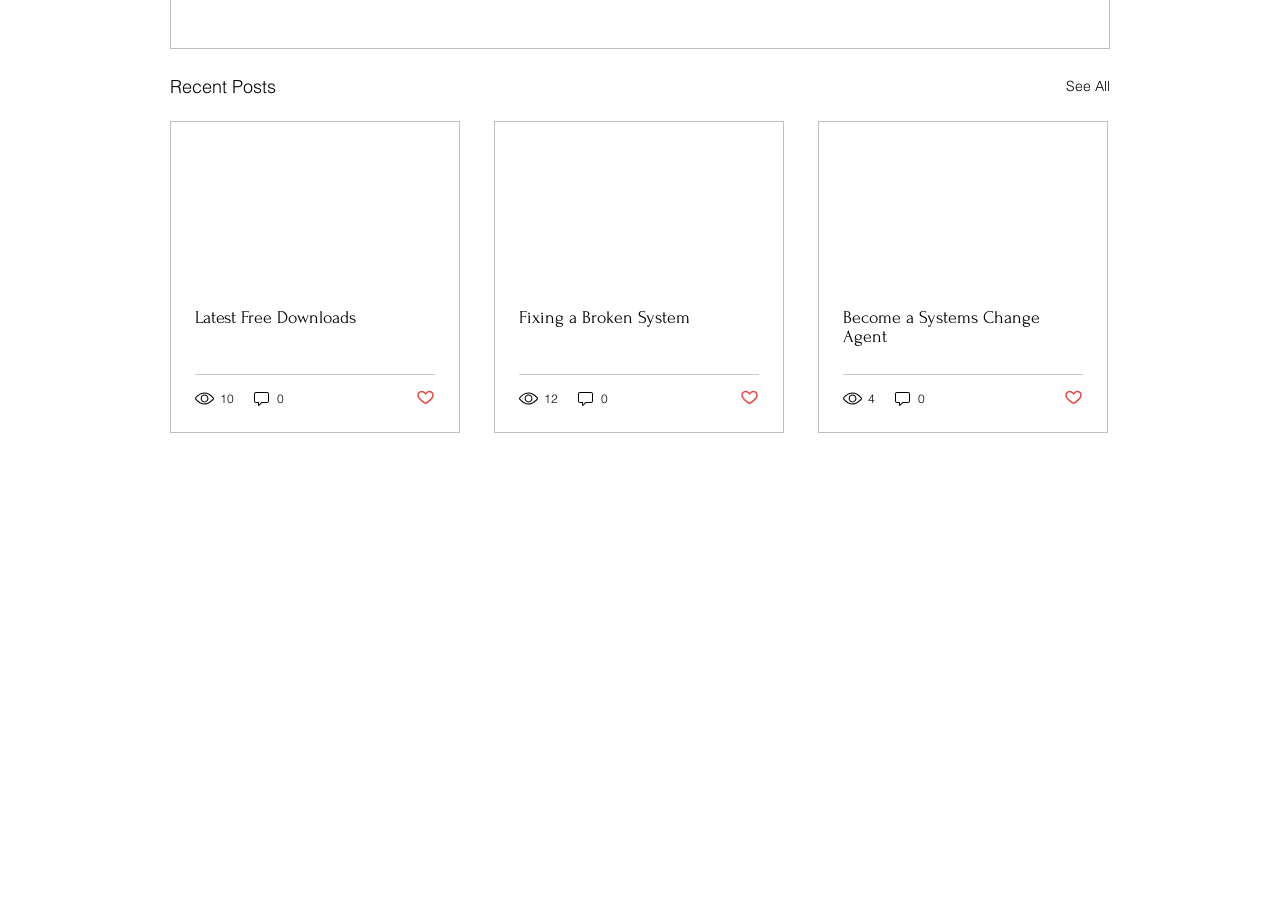Find the bounding box coordinates of the UI element according to this description: "See All".

[0.833, 0.08, 0.867, 0.112]